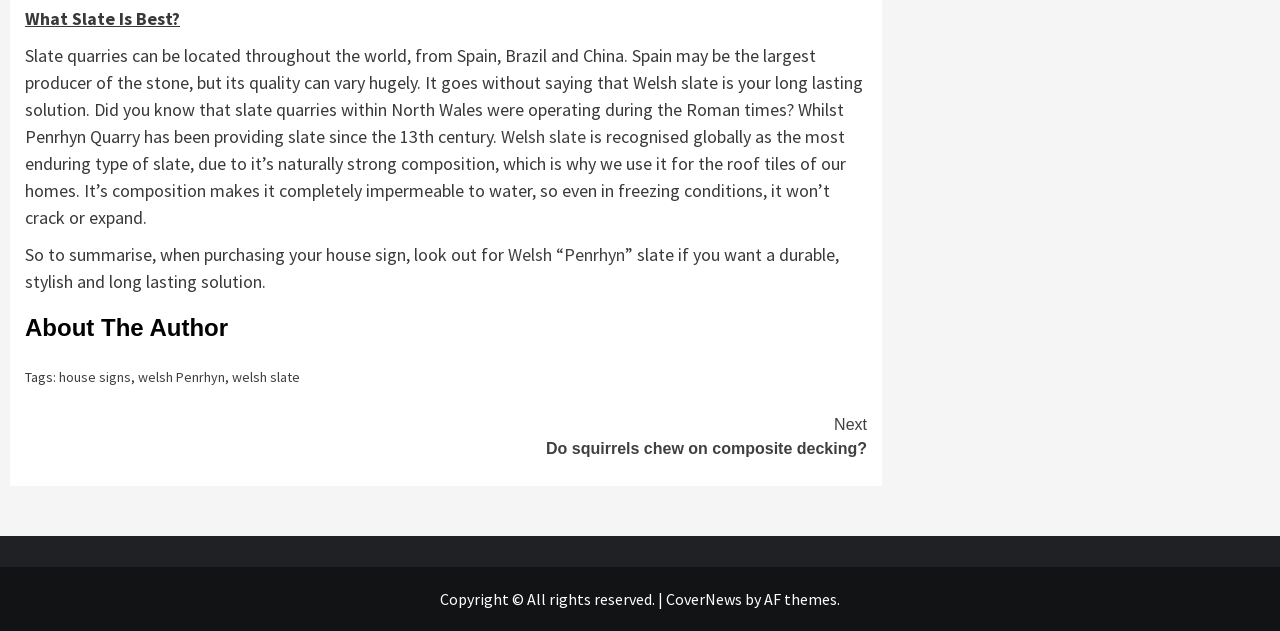Answer the question in one word or a short phrase:
What is the author's suggestion for purchasing a house sign?

Look for Welsh slate